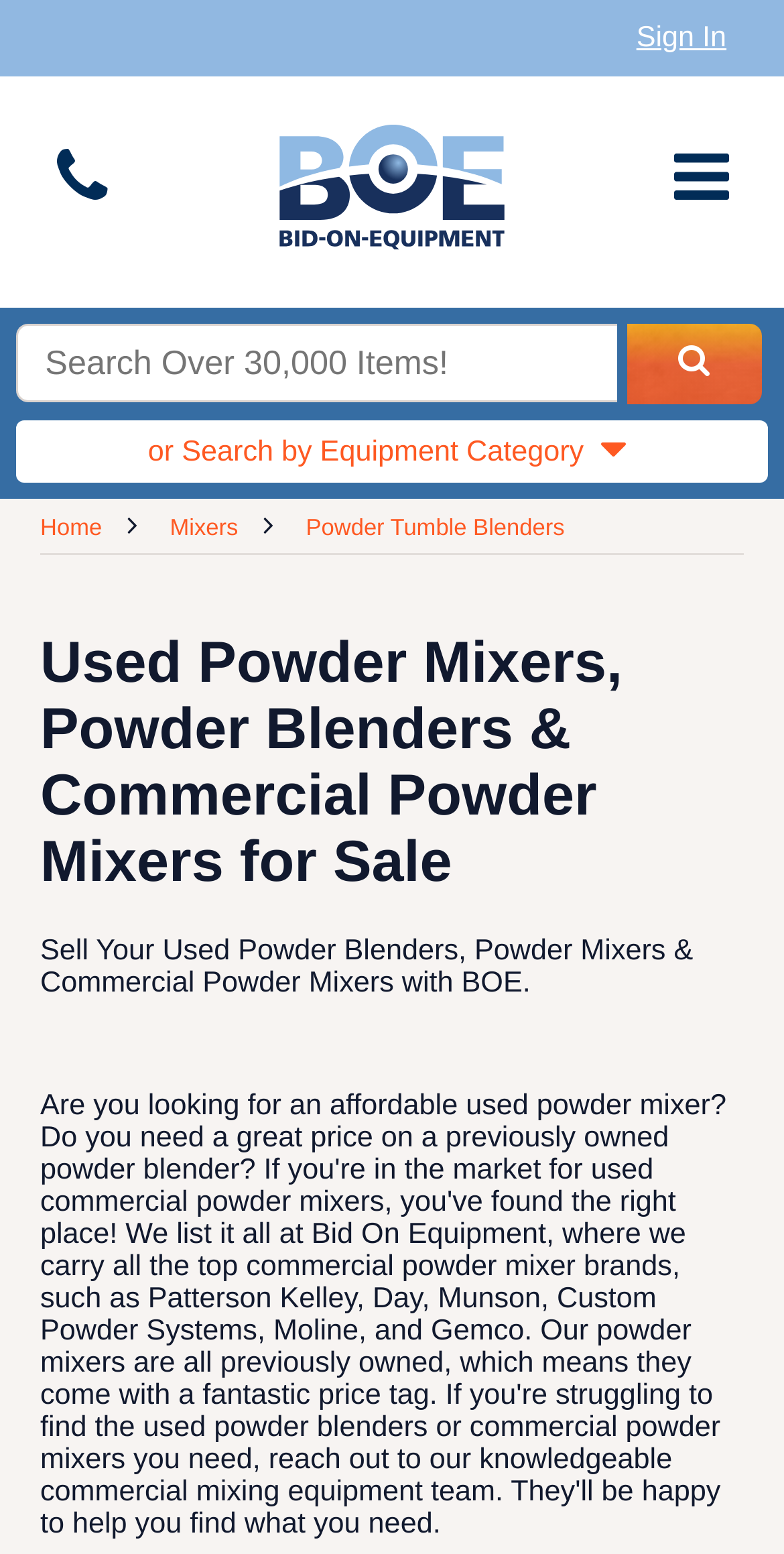Indicate the bounding box coordinates of the element that must be clicked to execute the instruction: "Click on Bid-on-Equipment logo". The coordinates should be given as four float numbers between 0 and 1, i.e., [left, top, right, bottom].

[0.356, 0.08, 0.644, 0.16]